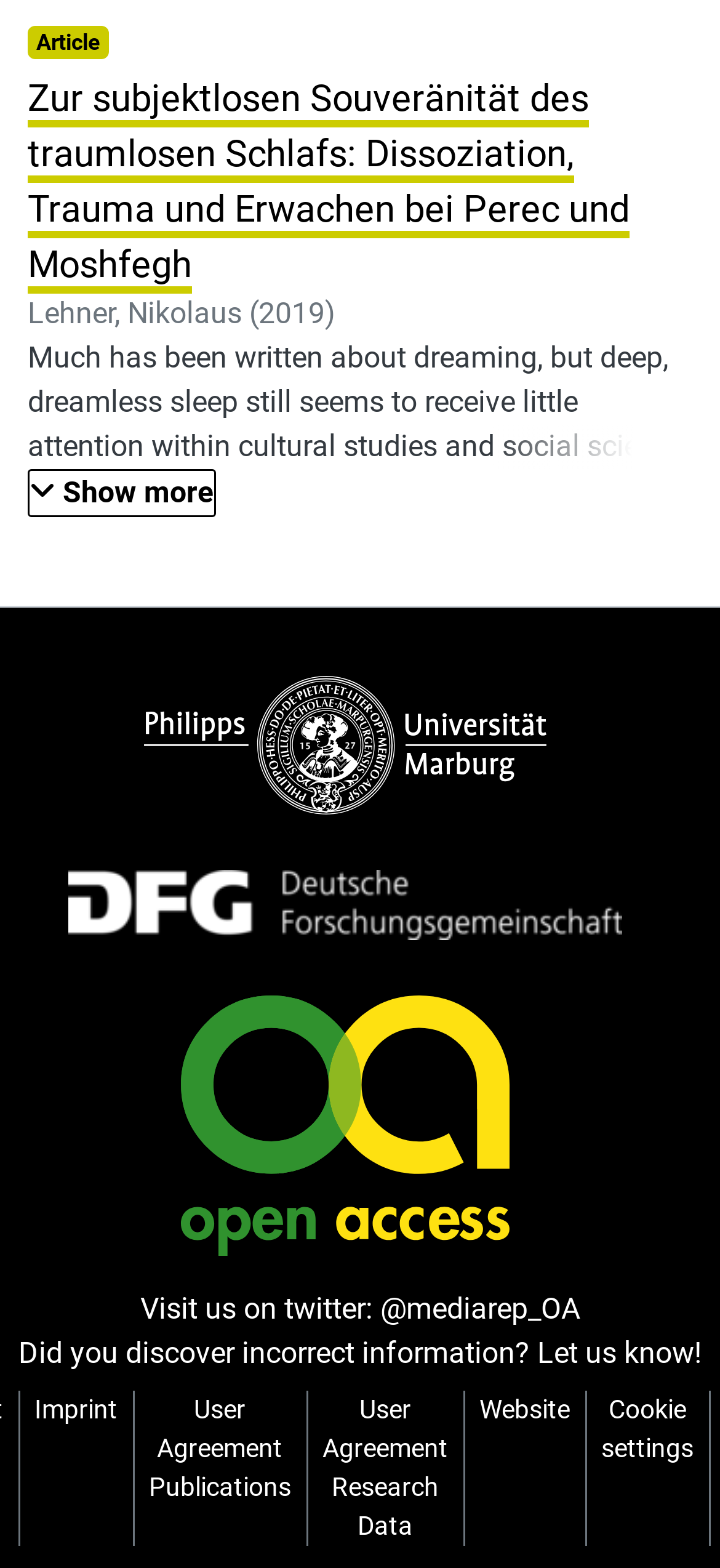Find and provide the bounding box coordinates for the UI element described here: "User Agreement Research Data". The coordinates should be given as four float numbers between 0 and 1: [left, top, right, bottom].

[0.427, 0.887, 0.642, 0.986]